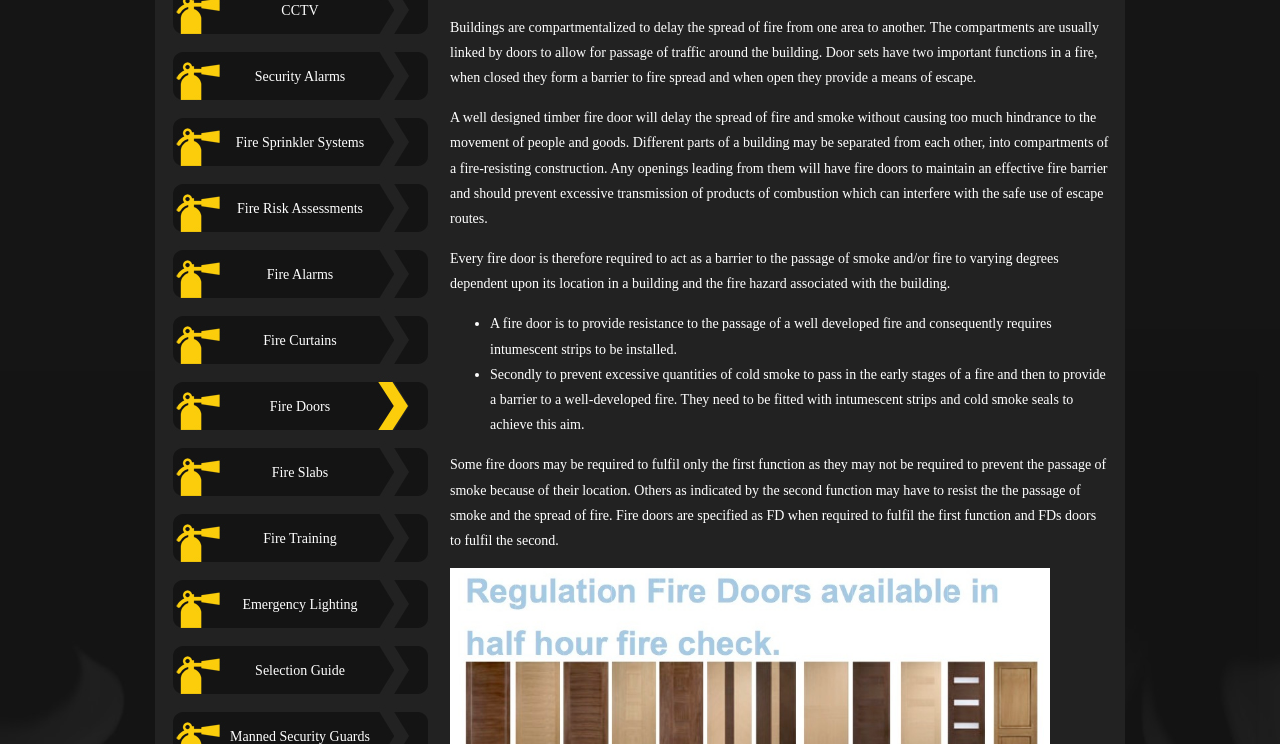Provide the bounding box for the UI element matching this description: "Fire Sprinkler Systems".

[0.133, 0.149, 0.336, 0.234]